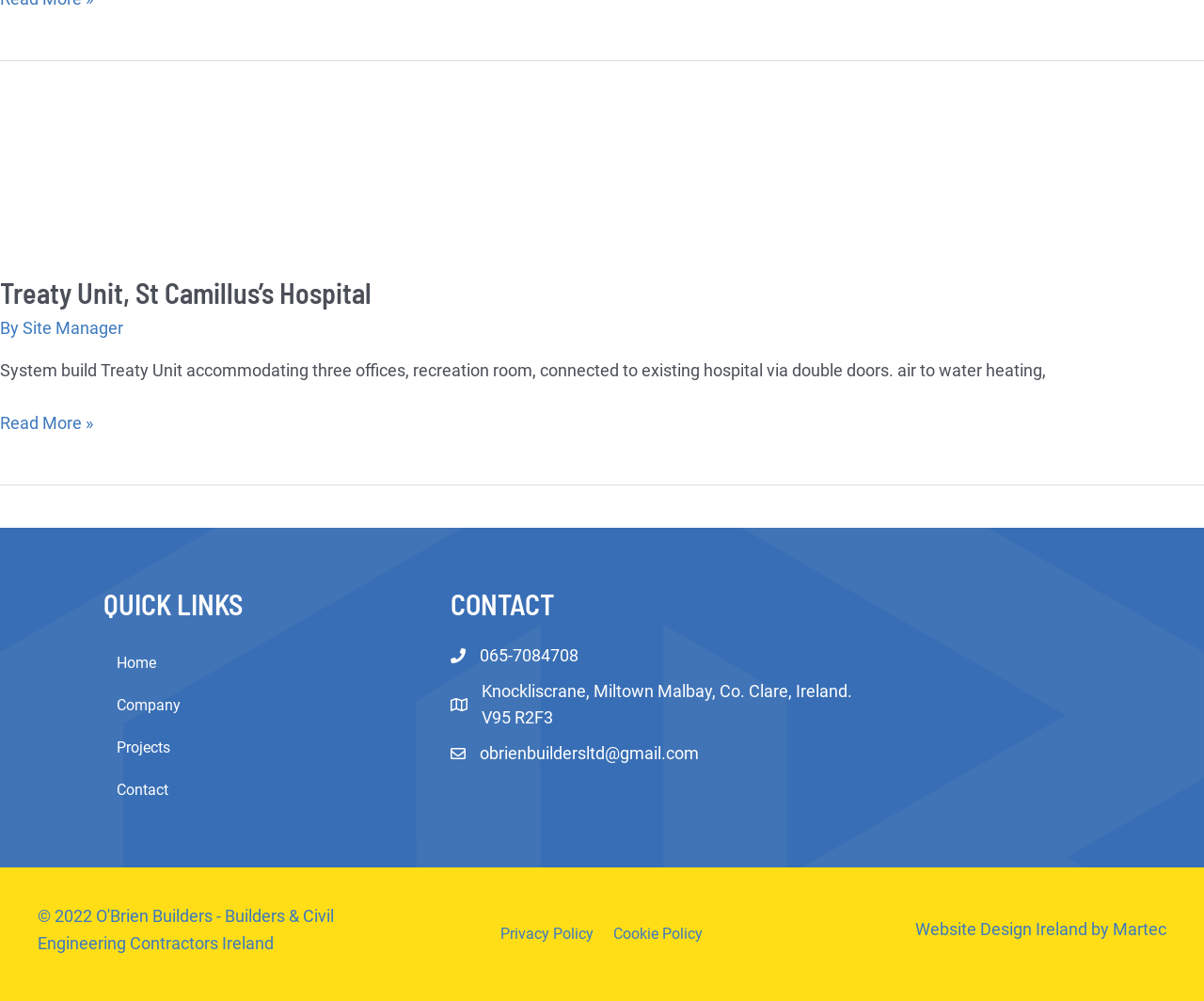Respond to the question below with a single word or phrase:
What is the location of the hospital?

Knockliscrane, Miltown Malbay, Co. Clare, Ireland